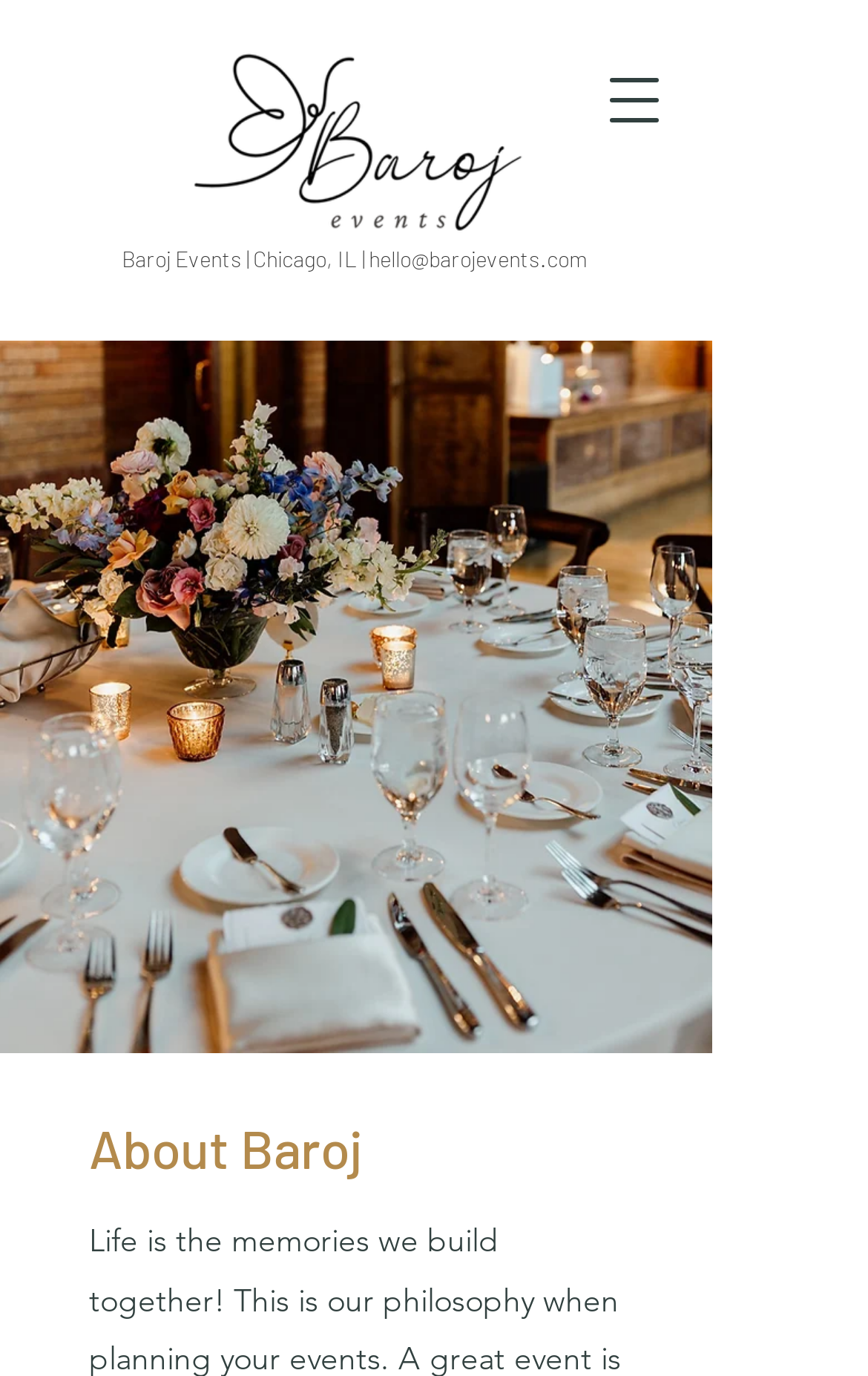Can you look at the image and give a comprehensive answer to the question:
Is there a navigation menu on the webpage?

I found a button element with the text 'Open navigation menu', which suggests that there is a navigation menu on the webpage that can be opened by clicking this button.